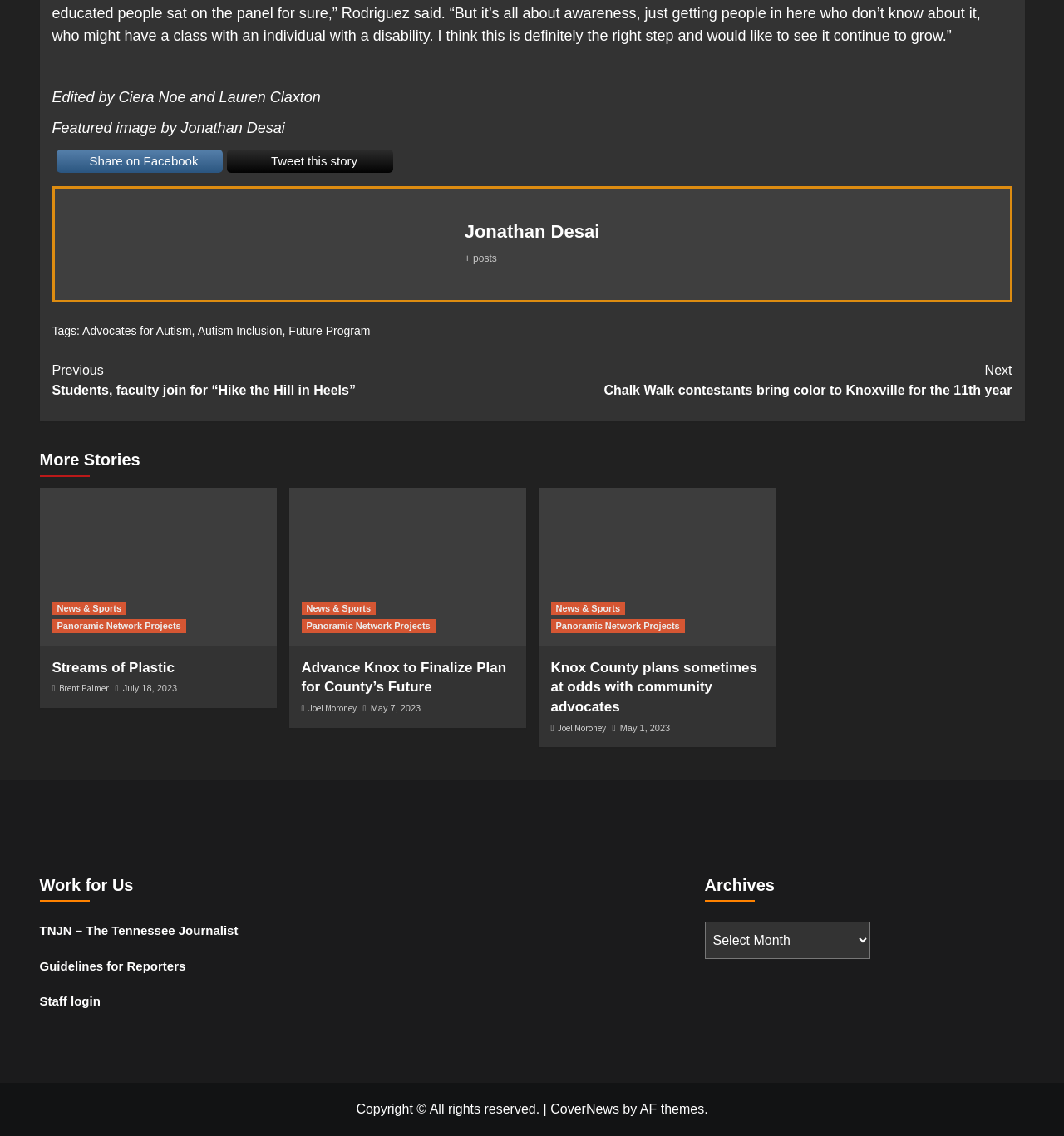Select the bounding box coordinates of the element I need to click to carry out the following instruction: "Read about Streams of Plastic".

[0.049, 0.579, 0.248, 0.596]